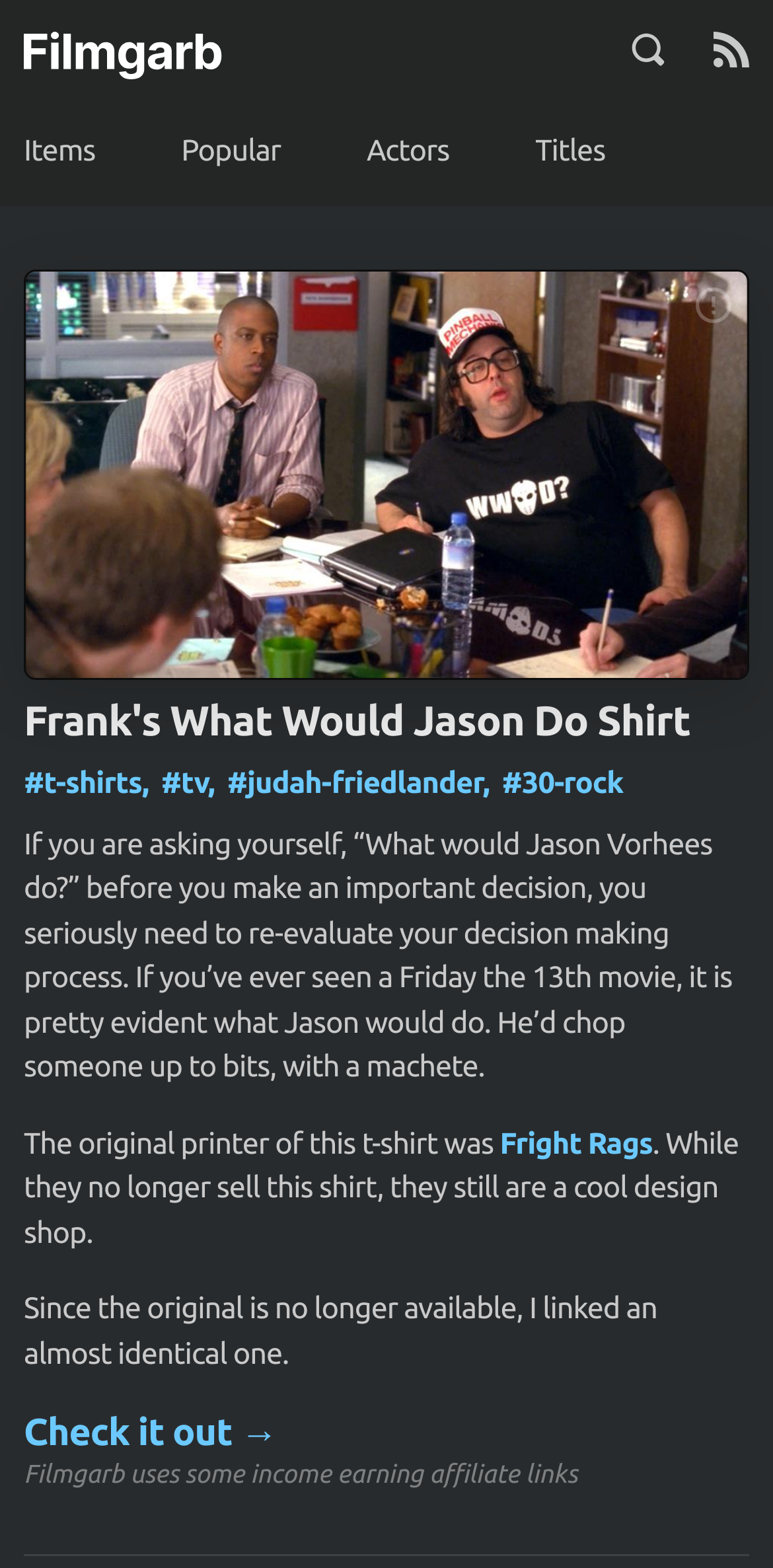Summarize the contents and layout of the webpage in detail.

This webpage is about a t-shirt with a humorous design inspired by Jason Vorhees, a character from the Friday the 13th movie franchise. At the top left, there is a small logo image with a link to the website's homepage. Next to it, there is a site search bar with a magnifying glass icon. On the top right, there are three small icons with links to the website's RSS feed, items, and popular pages.

Below the top navigation bar, there are four main navigation links: "Items", "Popular", "Actors", and "Titles". The main content of the page is an article about the "Frank's What Would Jason Do Shirt". The article features a large image of the t-shirt at the top, with a "Report post" link and an image of the shirt's design.

The article's title, "Frank's What Would Jason Do Shirt", is a heading that spans the width of the page. Below the title, there are several tags or categories related to the shirt, including "#t-shirts", "#tv", "#judah-friedlander", and "#30-rock". The main text of the article describes the humorous idea behind the shirt's design and provides some background information about the original printer of the shirt, Fright Rags.

The article also mentions that the original shirt is no longer available, but provides a link to an almost identical alternative. At the bottom of the article, there is a note about the website's use of affiliate links. A horizontal separator line marks the end of the article.